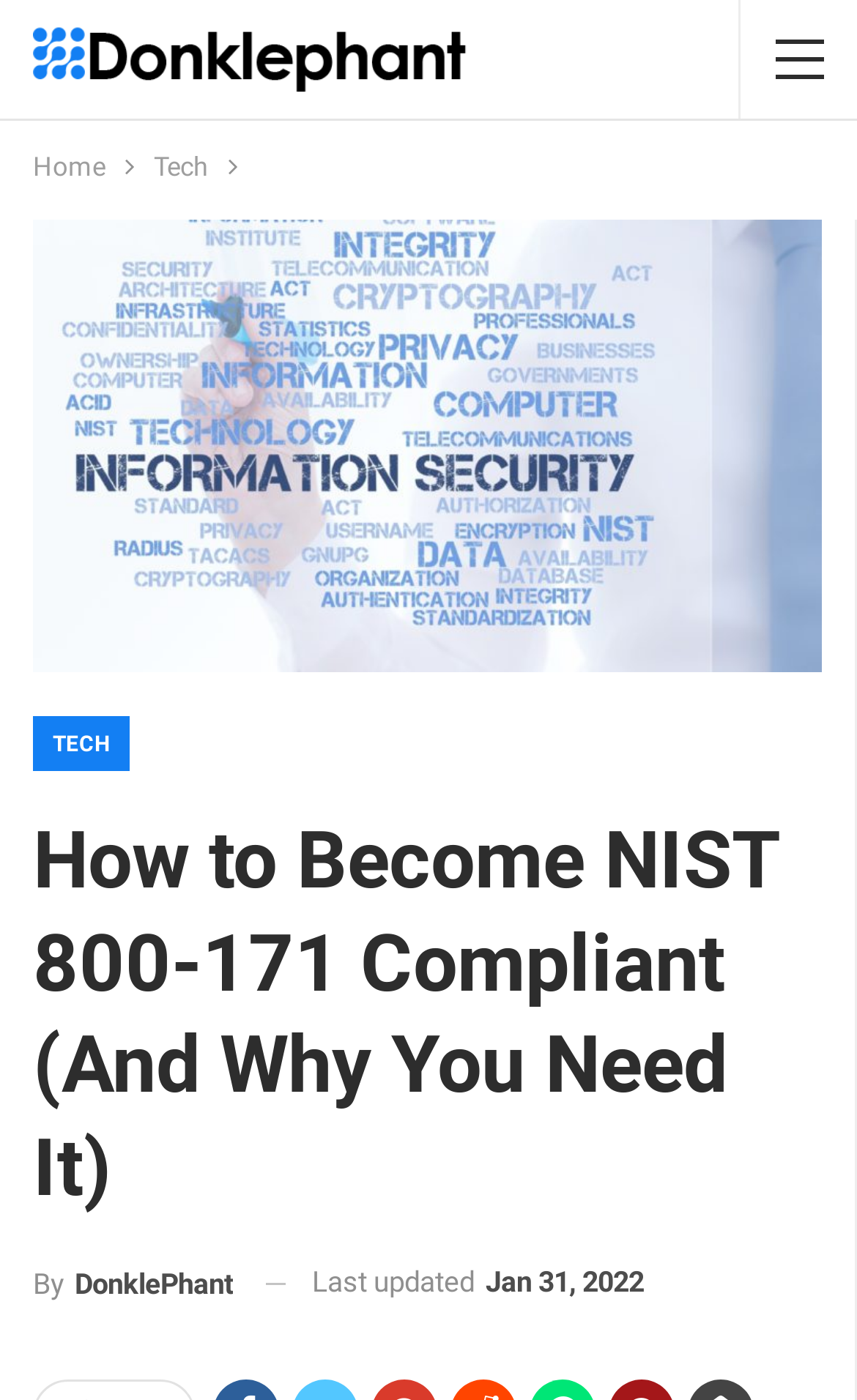Elaborate on the different components and information displayed on the webpage.

The webpage is about becoming NIST 800-171 compliant and its importance in cyber security. At the top left of the page, there is a logo image of "Donklephant" with a width spanning about half of the page. Below the logo, there is a navigation bar with breadcrumbs, containing two links: "Home" and "Tech". The "Tech" link is highlighted, indicating that it is the current page.

On the same level as the navigation bar, there is a large image related to NIST 800-171, taking up most of the page's width. Above the image, there is a heading that reads "How to Become NIST 800-171 Compliant (And Why You Need It)". Below the image, there is a link "TECH" and another link "By DonklePhant", which appears to be the author's name.

At the bottom of the page, there is a timestamp indicating that the content was last updated on January 31, 2022.